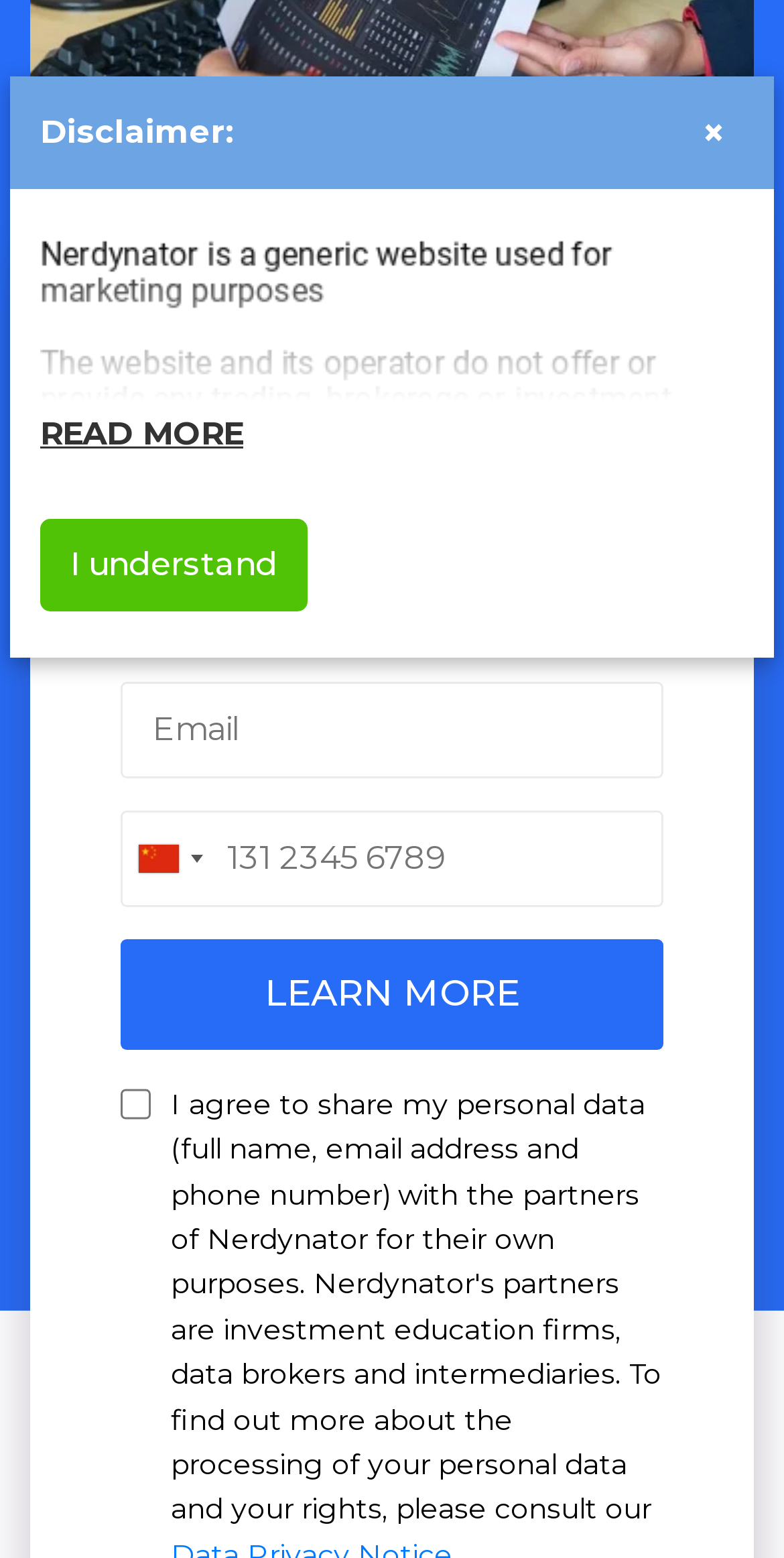Determine the bounding box coordinates for the UI element described. Format the coordinates as (top-left x, top-left y, bottom-right x, bottom-right y) and ensure all values are between 0 and 1. Element description: name="phone" placeholder="131 2345 6789"

[0.154, 0.52, 0.846, 0.582]